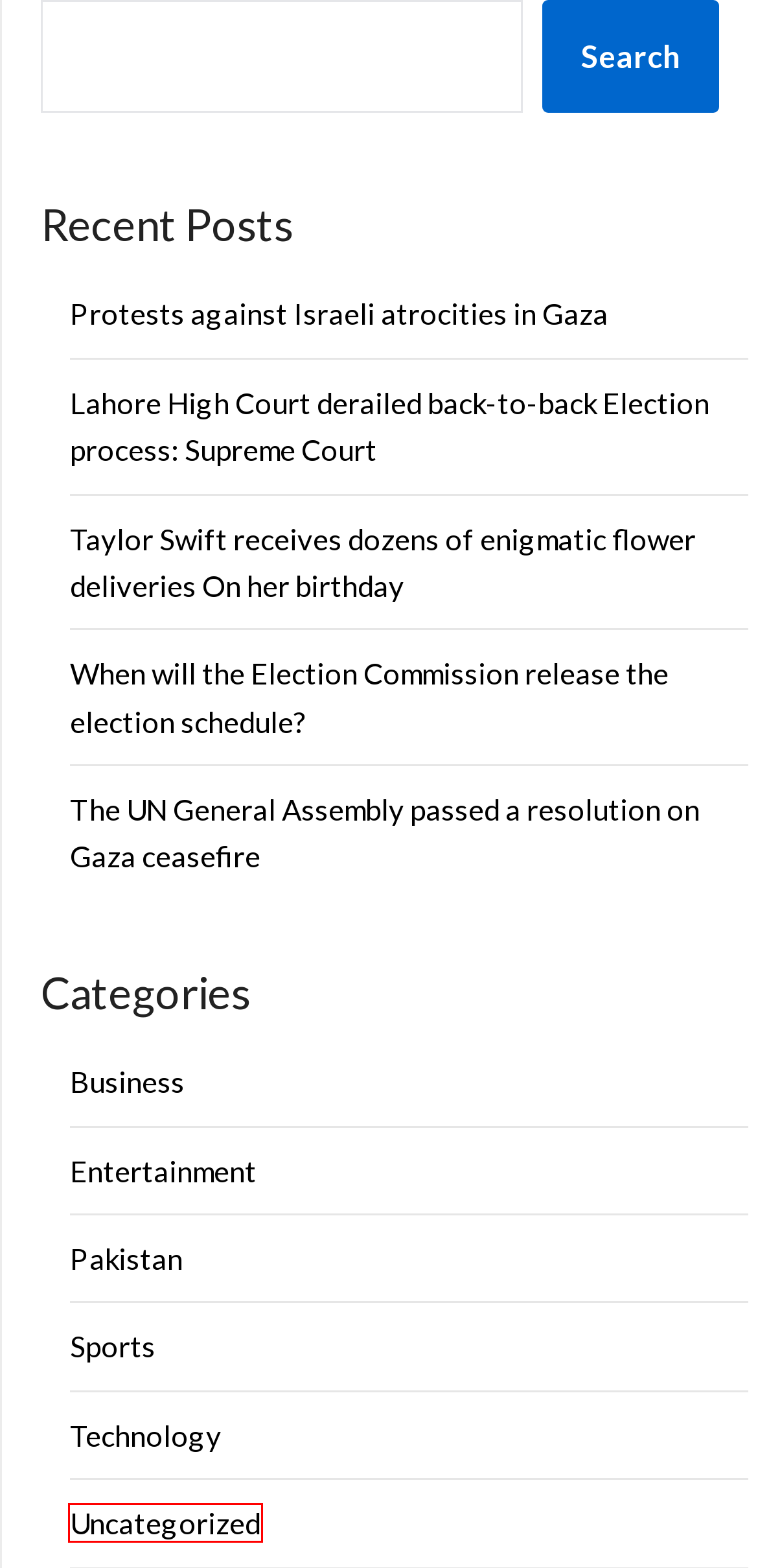Inspect the screenshot of a webpage with a red rectangle bounding box. Identify the webpage description that best corresponds to the new webpage after clicking the element inside the bounding box. Here are the candidates:
A. Technology Archives - KeepNews
B. Uncategorized Archives - KeepNews
C. Pakistan Archives - KeepNews
D. Protests against Israeli atrocities in Gaza - KeepNews
E. Business Archives - KeepNews
F. Taylor Swift receives dozens of enigmatic flower deliveries On her birthday - KeepNews
G. The UN General Assembly passed a resolution on Gaza ceasefire - KeepNews
H. Lahore High Court derailed back-to-back Election process: Supreme Court - KeepNews

B